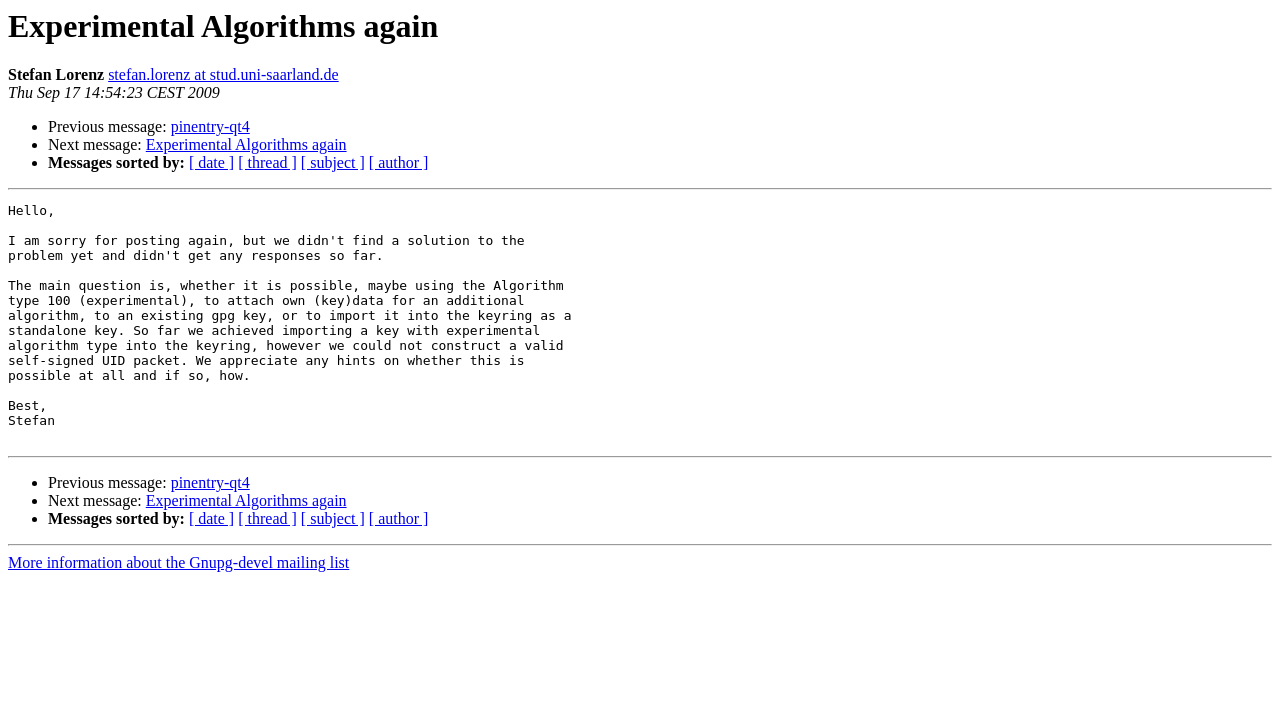Explain the webpage's layout and main content in detail.

The webpage appears to be an archived email thread or a mailing list discussion. At the top, there is a heading that reads "Experimental Algorithms again" and a subheading with the author's name, "Stefan Lorenz", and their email address. Below this, there is a timestamp indicating when the message was sent.

The main content of the page is divided into sections by horizontal separators. The first section contains a list of links to navigate through the email thread, with options to view the previous or next message, and to sort messages by date, thread, subject, or author.

Below this, there is another section that appears to be a repeat of the first section, with the same links and options to navigate through the email thread. This suggests that the webpage may be displaying multiple messages or threads in a single page.

At the very bottom of the page, there is a link to "More information about the Gnupg-devel mailing list", which suggests that the webpage is part of a larger mailing list or online forum.